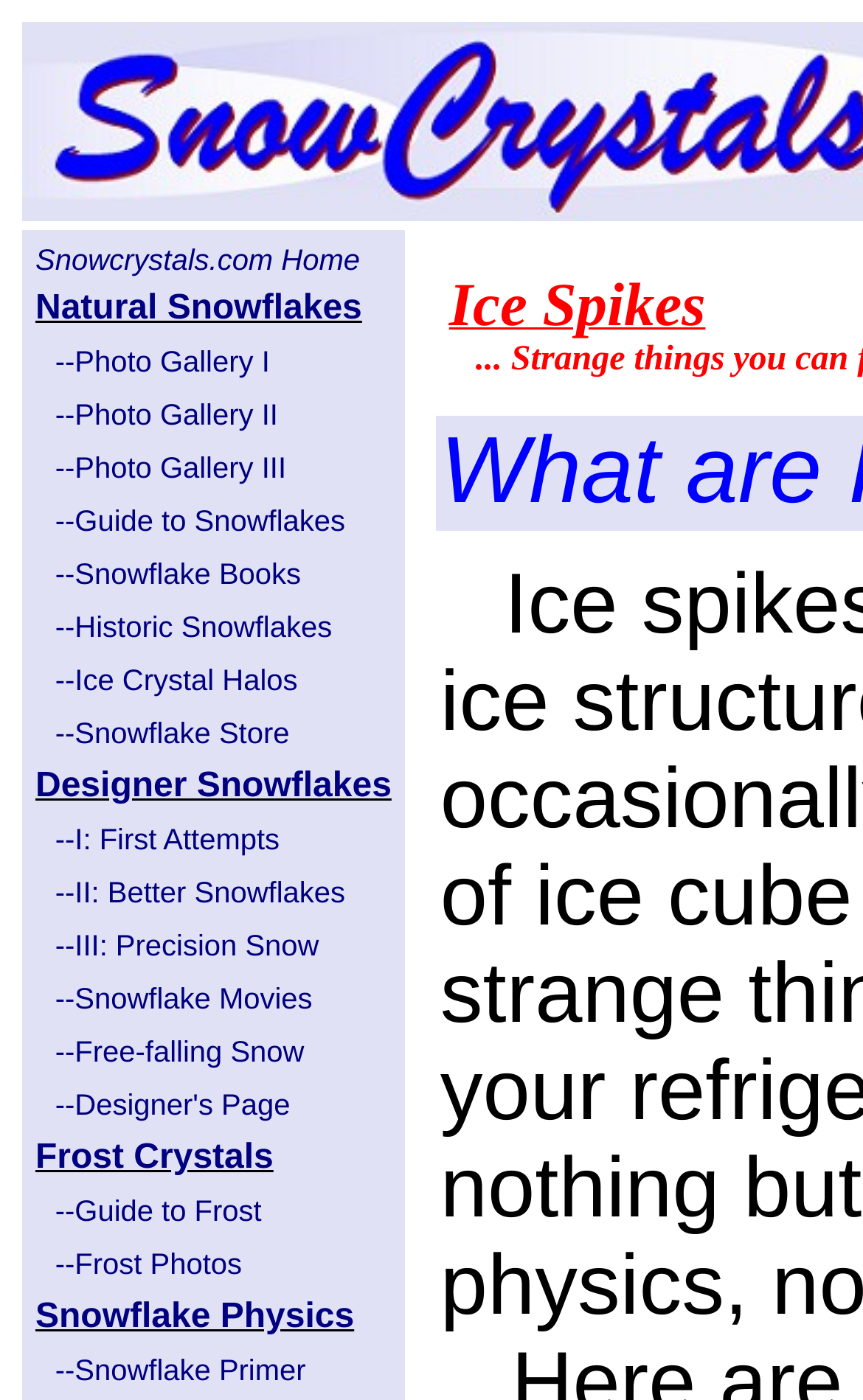Bounding box coordinates should be in the format (top-left x, top-left y, bottom-right x, bottom-right y) and all values should be floating point numbers between 0 and 1. Determine the bounding box coordinate for the UI element described as: --Photo Gallery II

[0.064, 0.284, 0.322, 0.308]